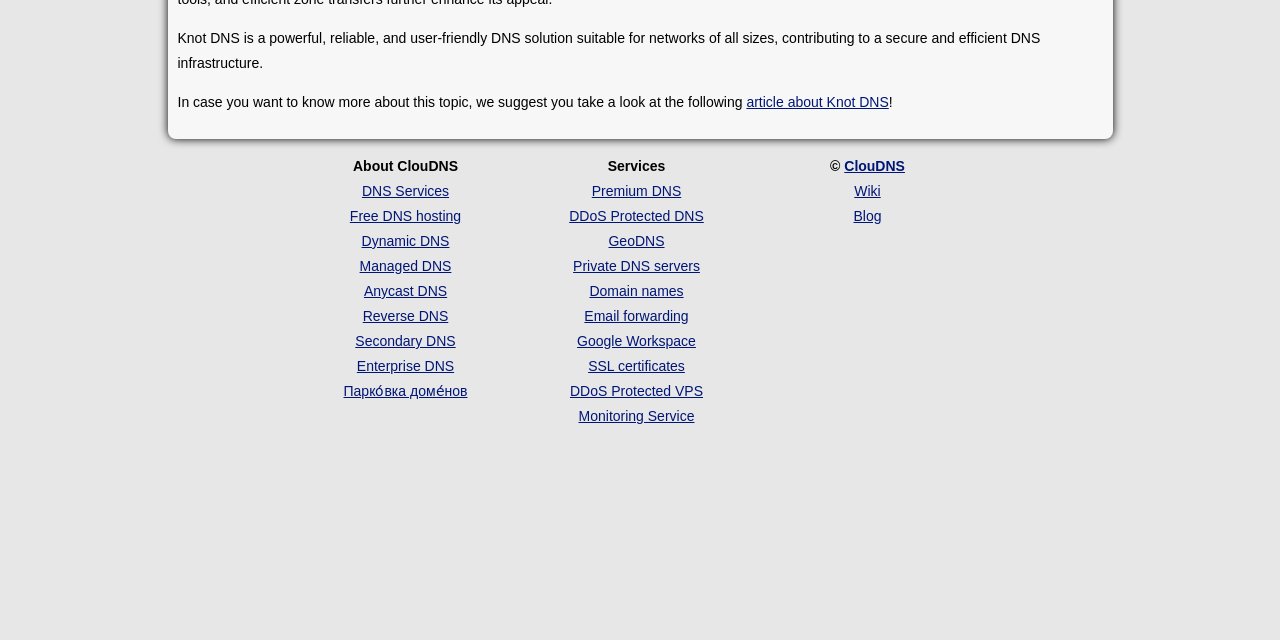Identify the bounding box coordinates for the UI element that matches this description: "article about Knot DNS".

[0.583, 0.147, 0.694, 0.172]